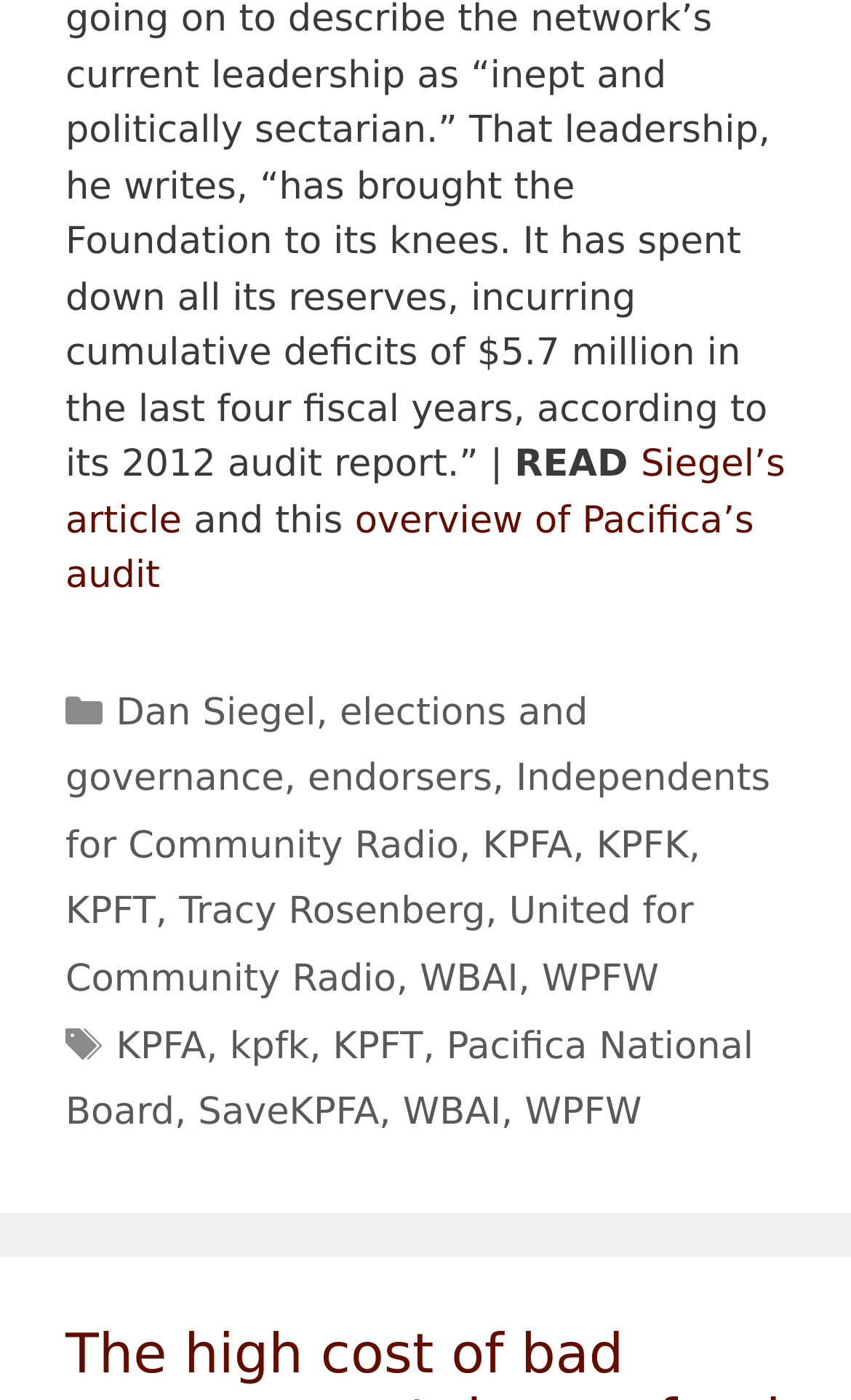Please provide the bounding box coordinates for the element that needs to be clicked to perform the instruction: "Explore United for Community Radio". The coordinates must consist of four float numbers between 0 and 1, formatted as [left, top, right, bottom].

[0.077, 0.637, 0.815, 0.715]